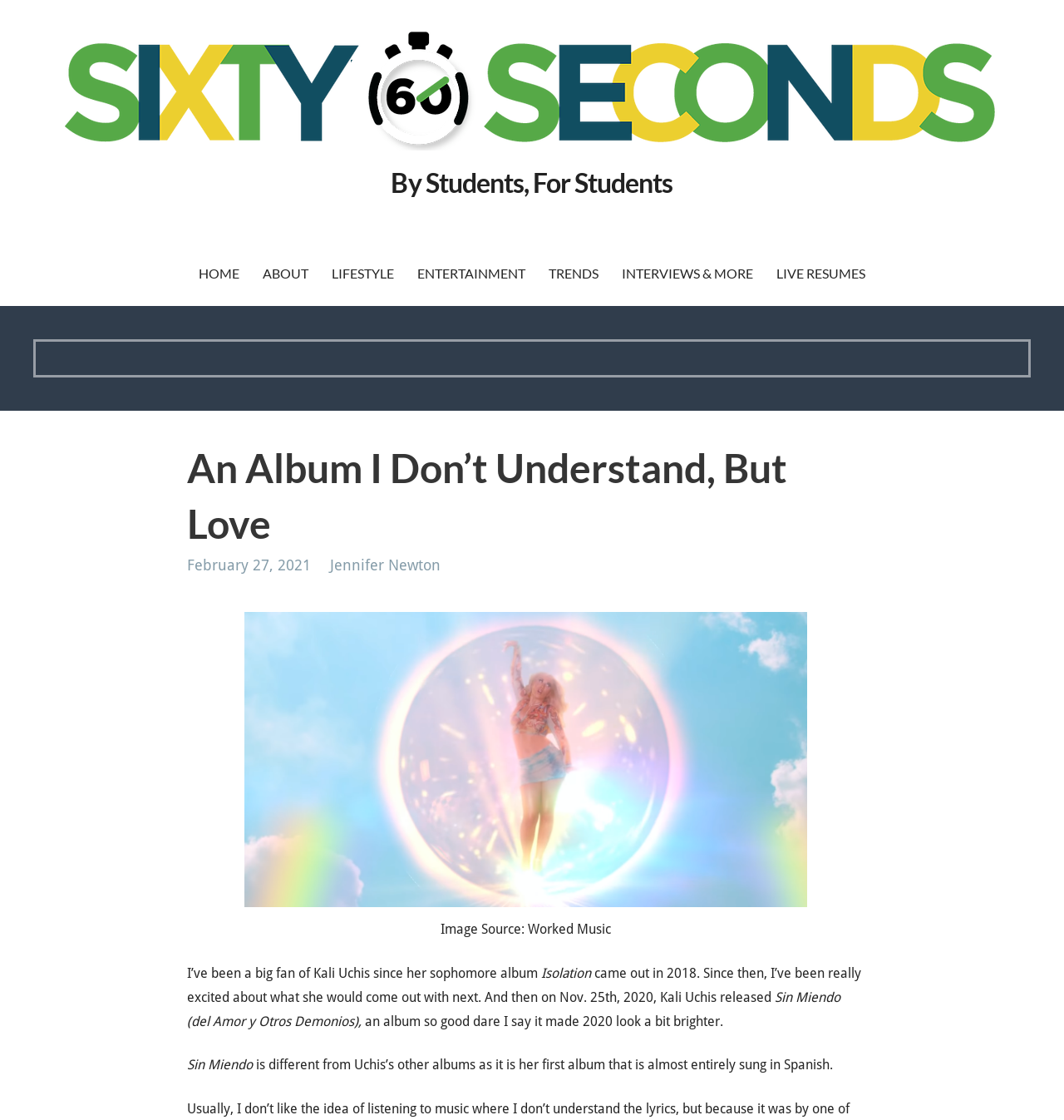Using the details from the image, please elaborate on the following question: What is the name of the album reviewed in the article?

The article reviews an album by Kali Uchis, and the title of the album is mentioned in the text as 'Sin Miendo (del Amor y Otros Demonios)'. This can be found in the StaticText element with the text 'Sin Miendo (del Amor y Otros Demonios),'.